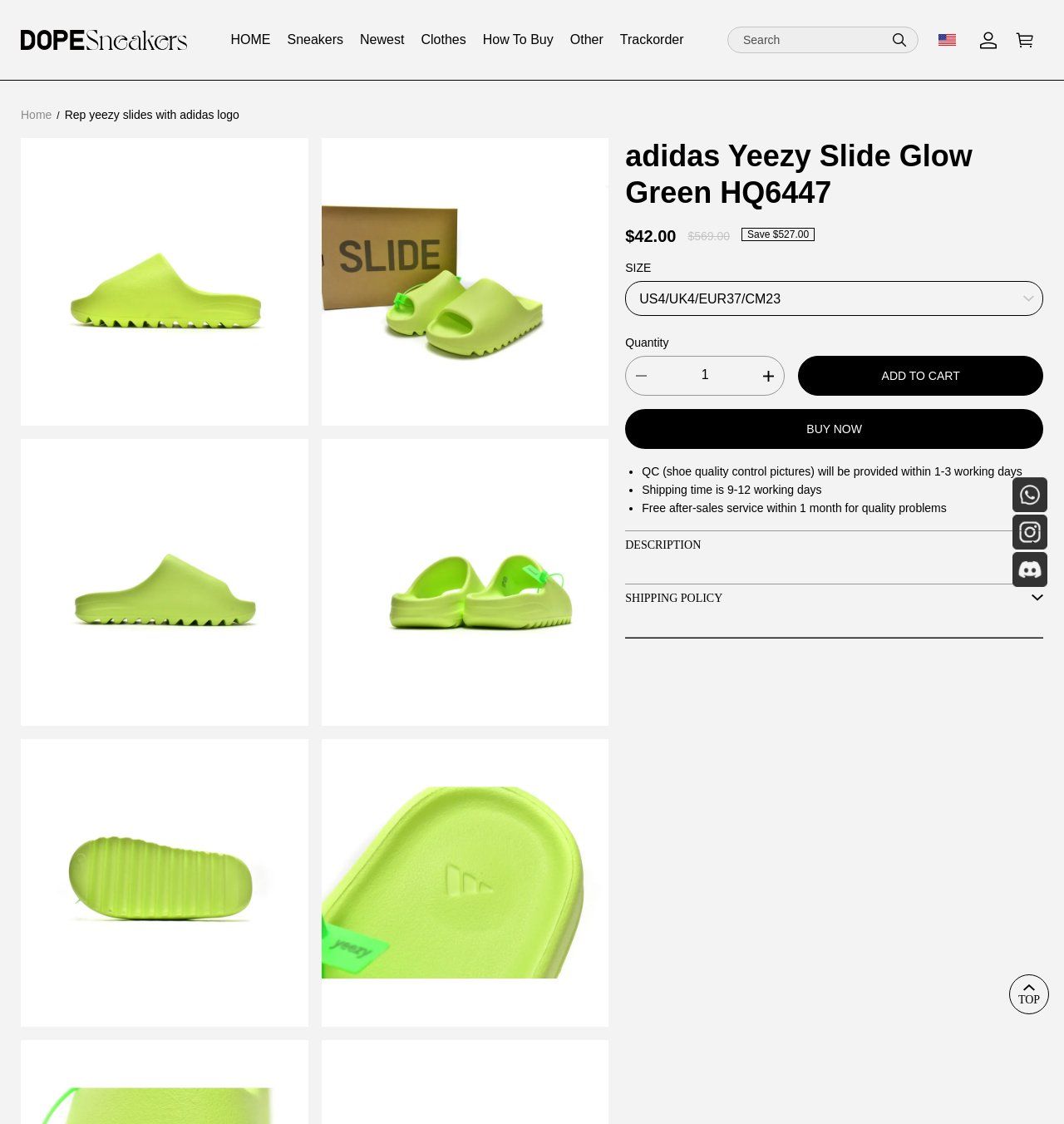What is the minimum quantity of the product that can be purchased?
Provide an in-depth and detailed answer to the question.

The minimum quantity of the product that can be purchased is 1, which is the default value displayed in the 'Quantity' spinbutton.